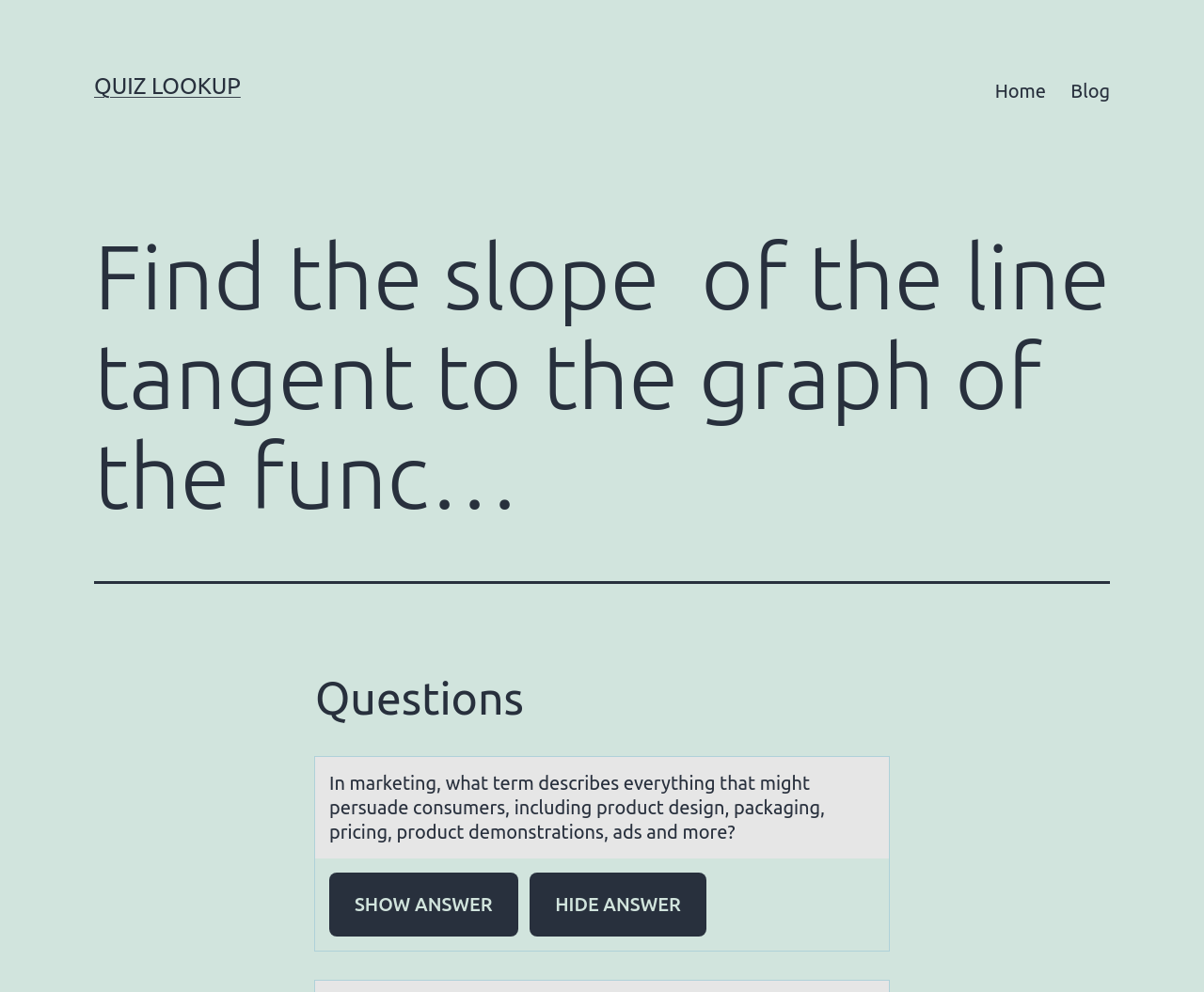Answer the question using only a single word or phrase: 
How many buttons are there to show or hide answers?

2